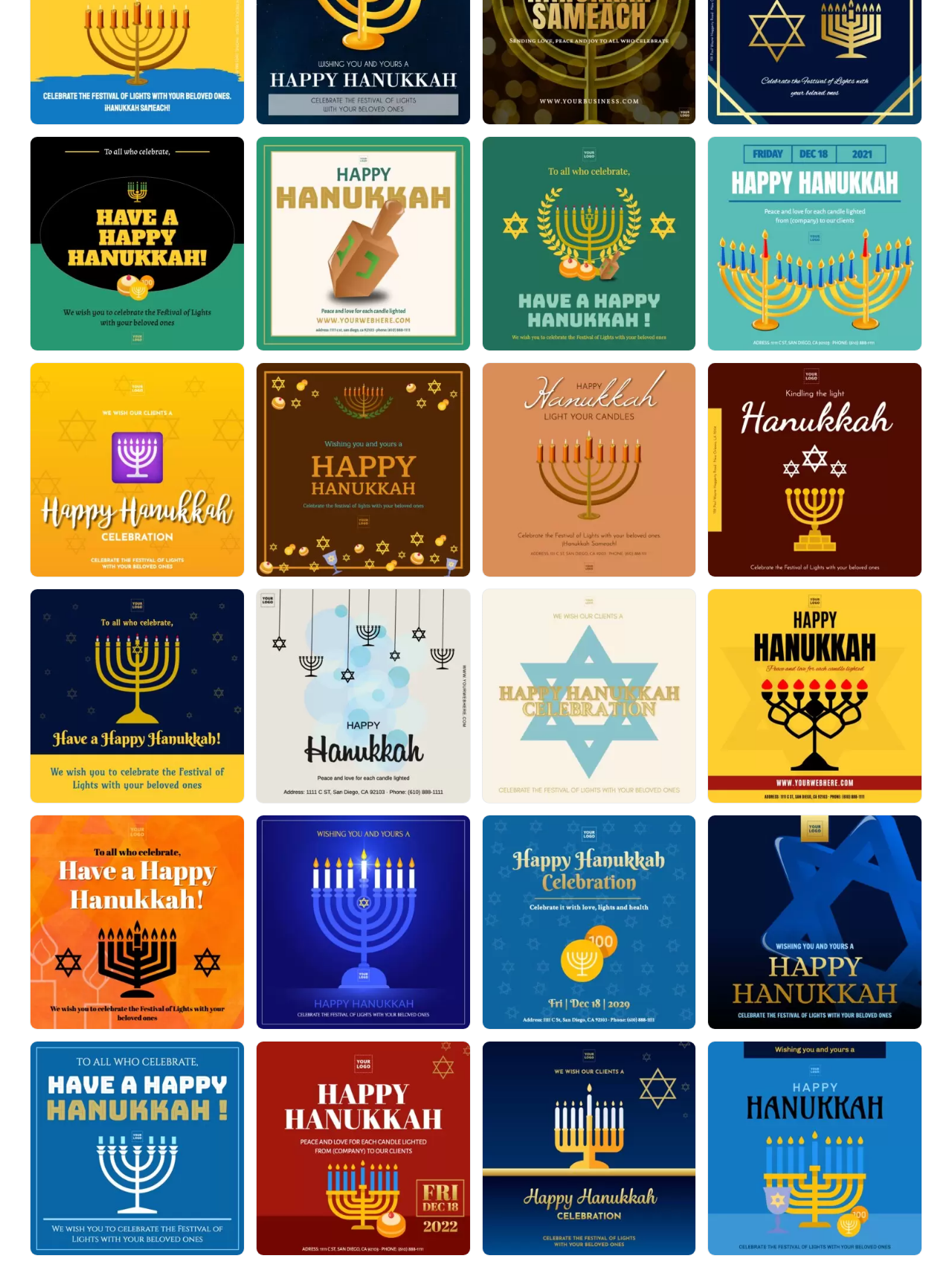Find the bounding box coordinates for the HTML element described in this sentence: "Create a Hanukkah design". Provide the coordinates as four float numbers between 0 and 1, in the format [left, top, right, bottom].

[0.547, 0.088, 0.69, 0.109]